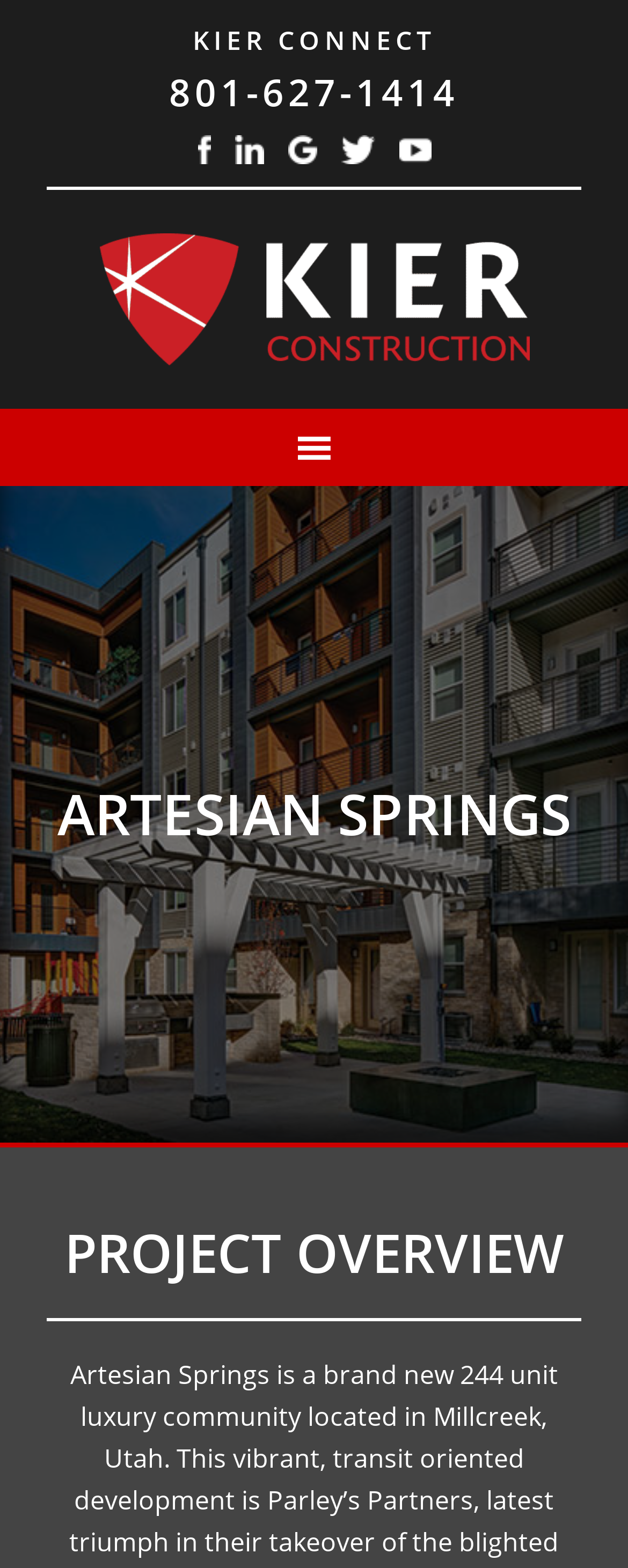Give a concise answer of one word or phrase to the question: 
What is the phone number?

801-627-1414